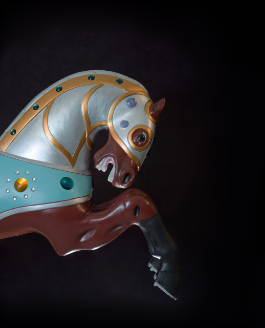Respond concisely with one word or phrase to the following query:
What is the material of the carousel horse's mane?

Shiny silver